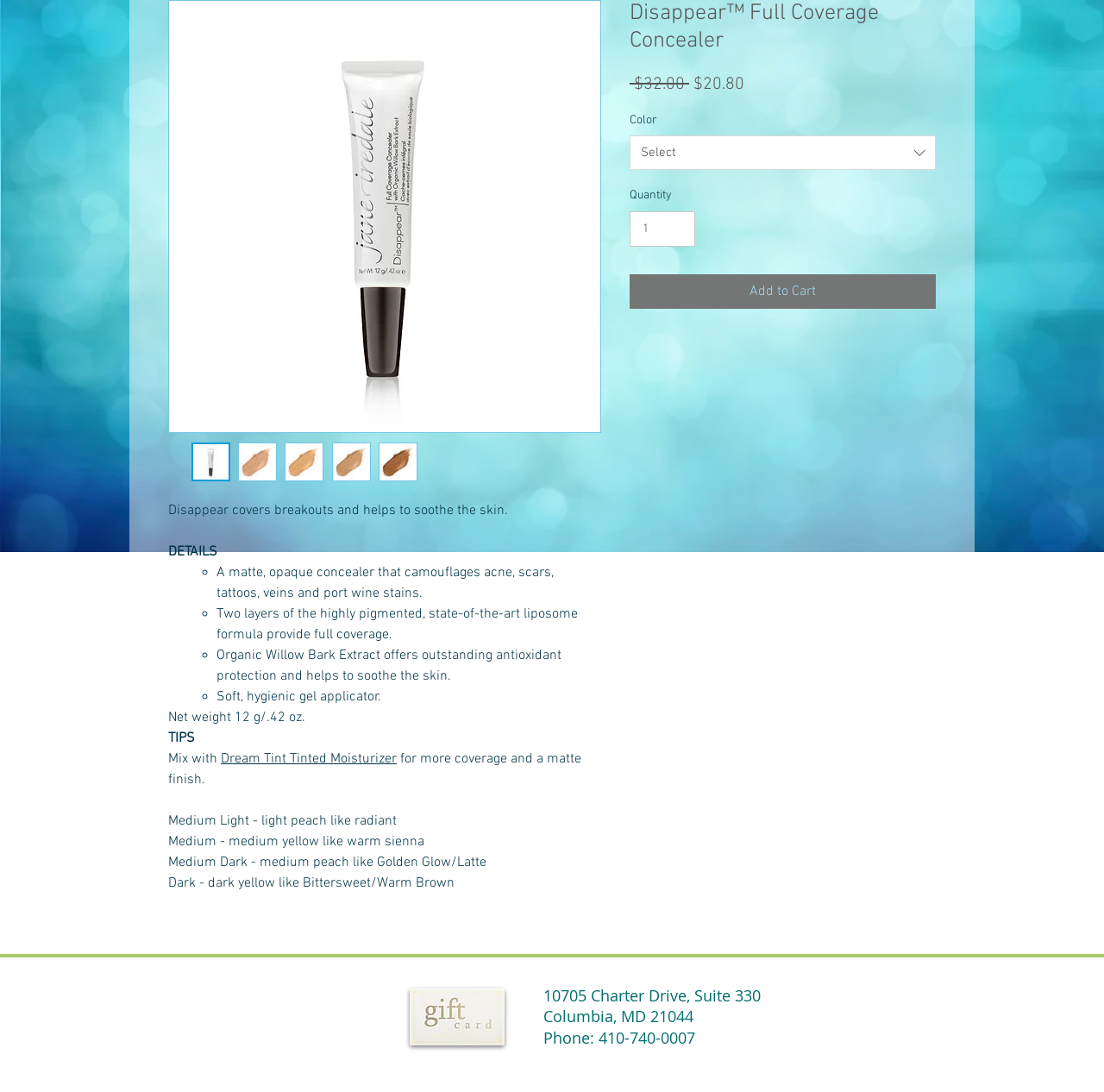Determine the bounding box for the described HTML element: "Select". Ensure the coordinates are four float numbers between 0 and 1 in the format [left, top, right, bottom].

[0.57, 0.124, 0.848, 0.156]